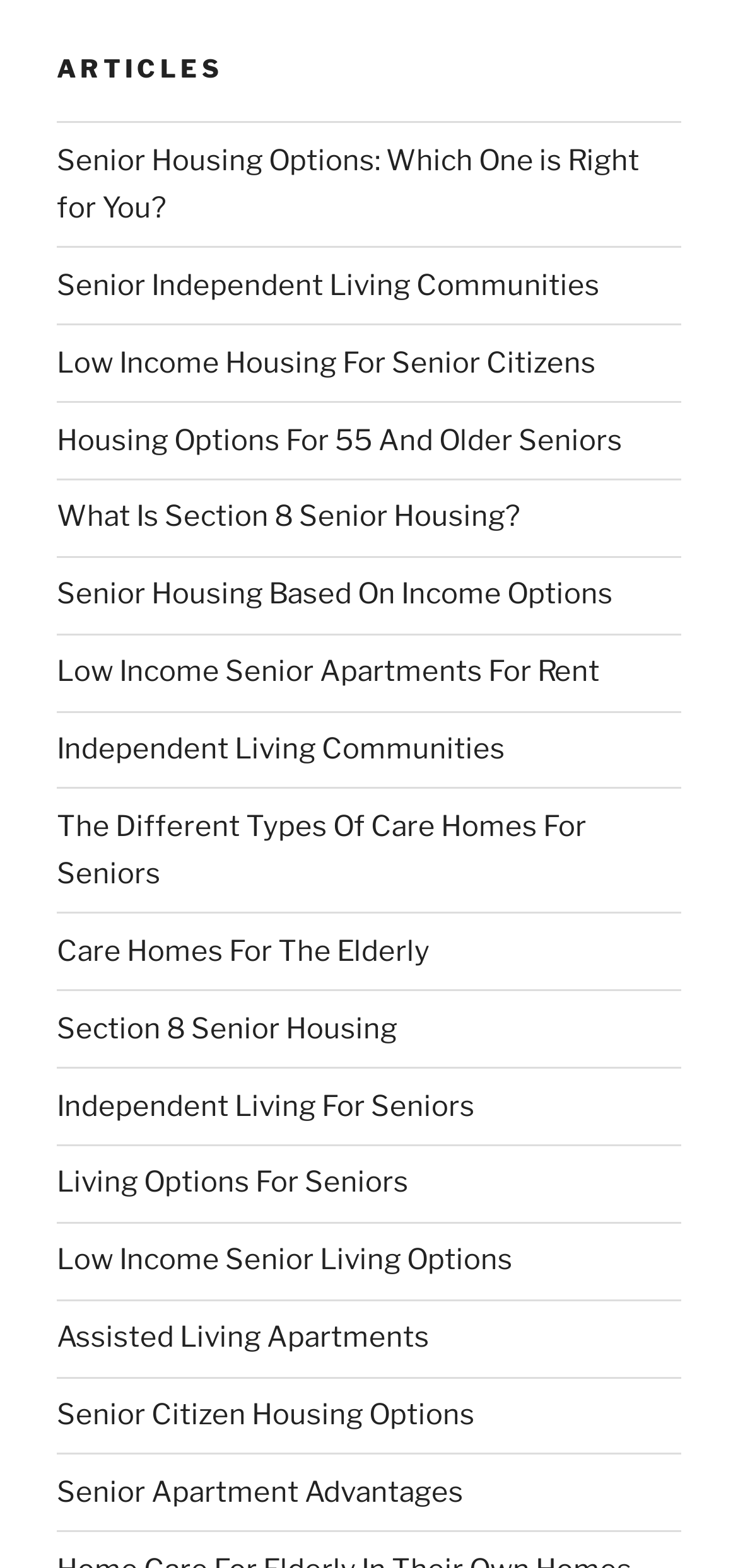Locate the bounding box coordinates of the area to click to fulfill this instruction: "View senior apartment advantages". The bounding box should be presented as four float numbers between 0 and 1, in the order [left, top, right, bottom].

[0.077, 0.941, 0.628, 0.963]